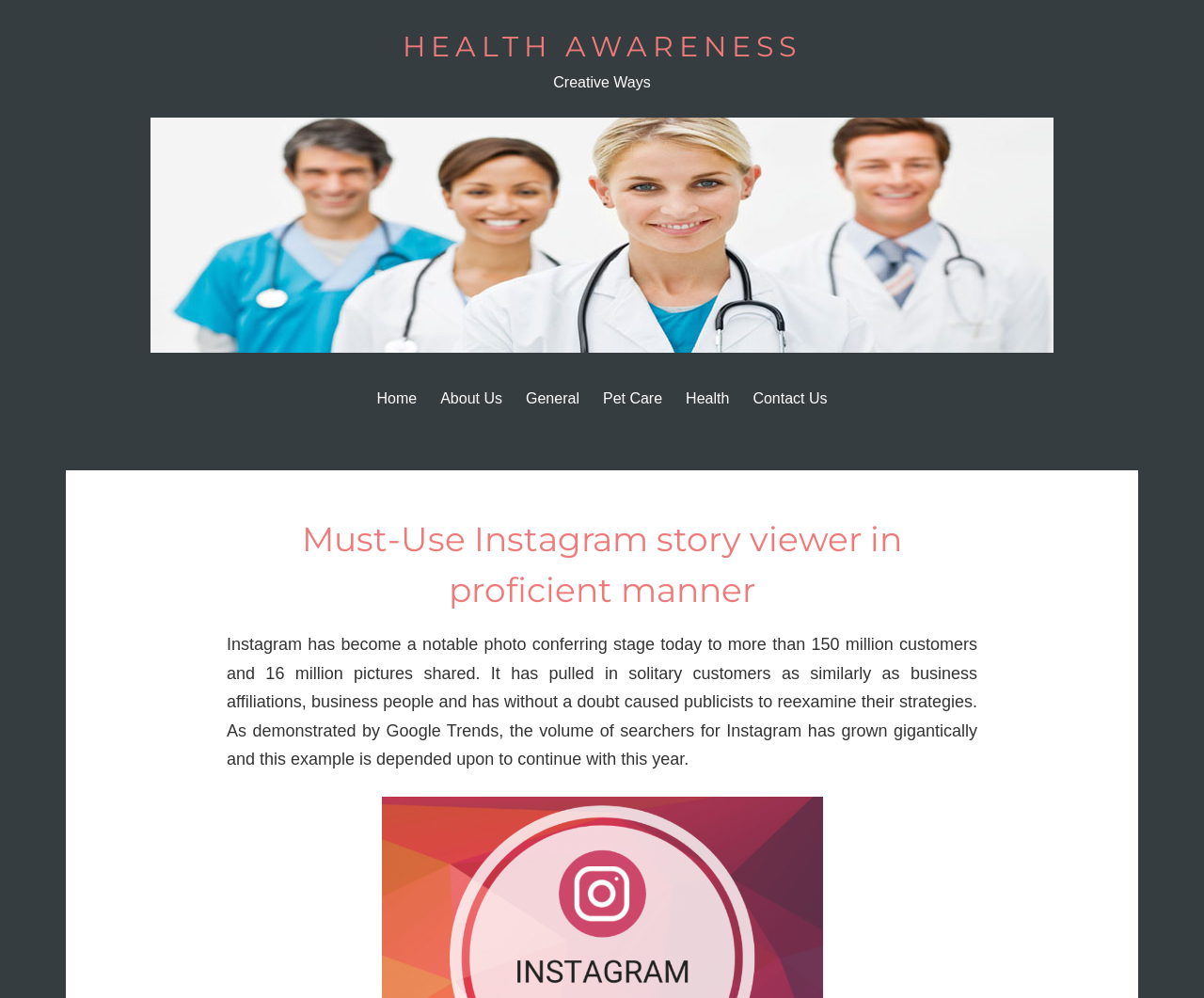Determine the bounding box coordinates of the clickable region to follow the instruction: "contact 'Contact Us'".

[0.617, 0.362, 0.695, 0.434]